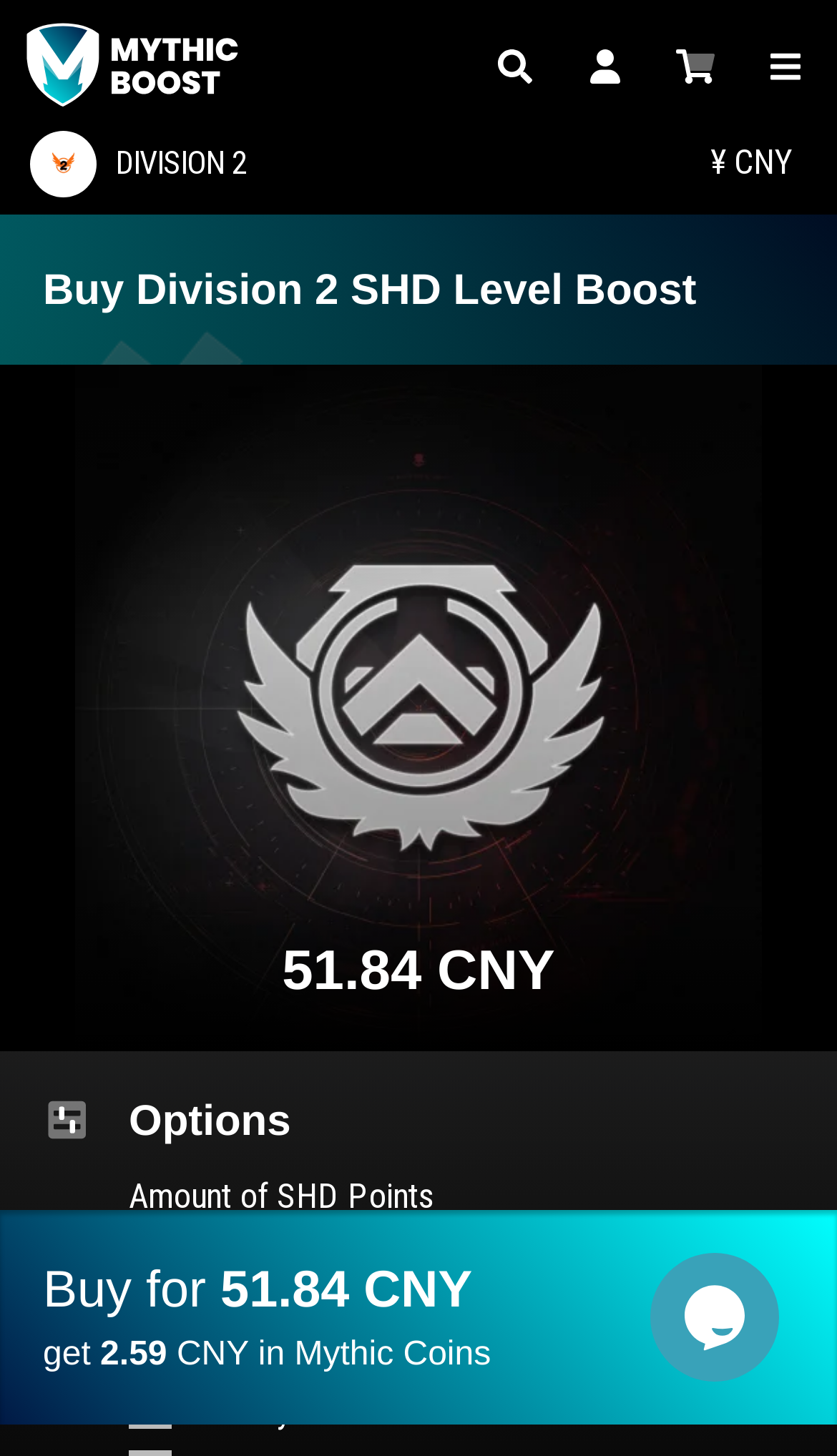From the given element description: "title="My Shopping Cart"", find the bounding box for the UI element. Provide the coordinates as four float numbers between 0 and 1, in the order [left, top, right, bottom].

[0.782, 0.018, 0.879, 0.08]